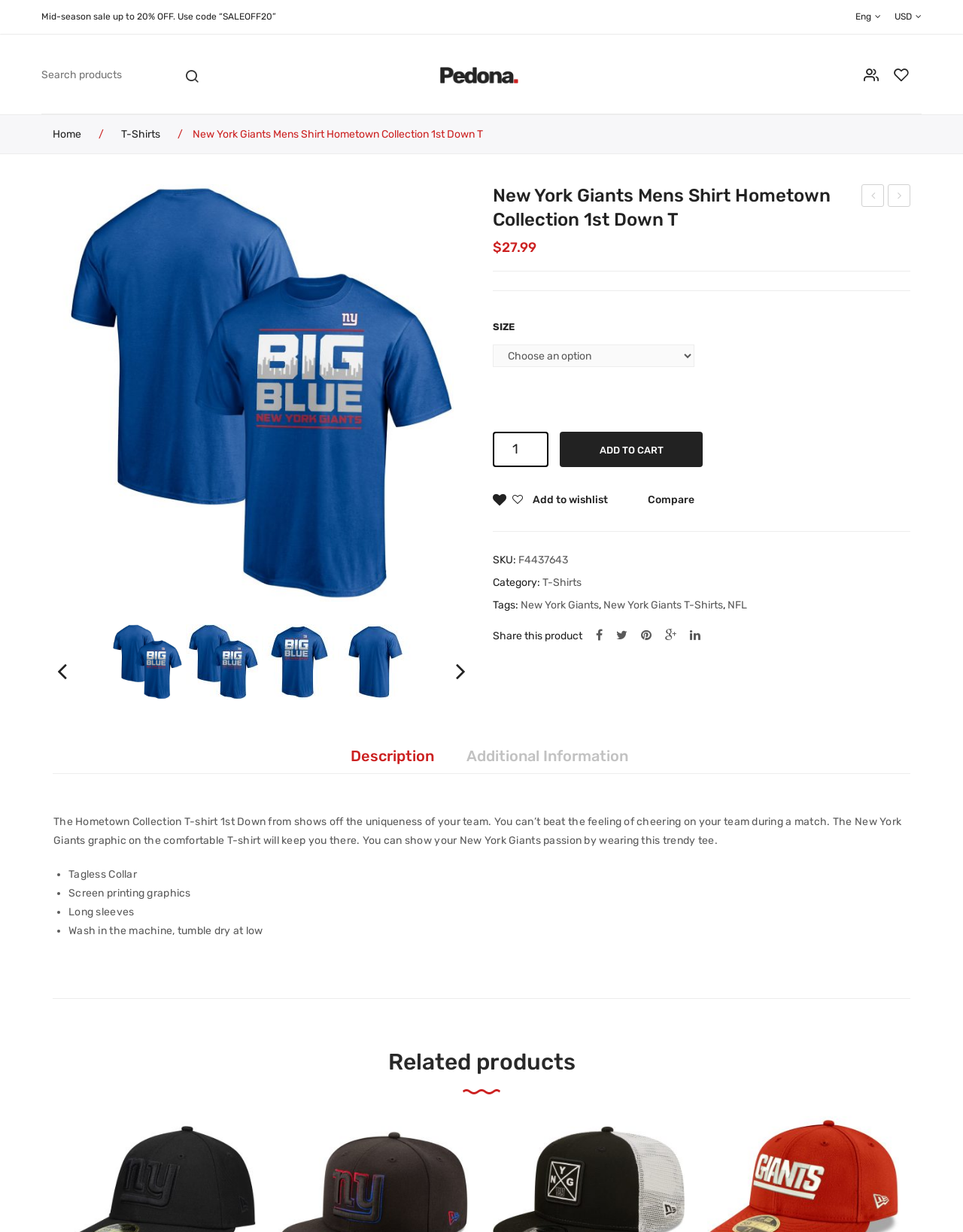Given the element description New York Giants T-Shirts, identify the bounding box coordinates for the UI element on the webpage screenshot. The format should be (top-left x, top-left y, bottom-right x, bottom-right y), with values between 0 and 1.

[0.627, 0.486, 0.751, 0.496]